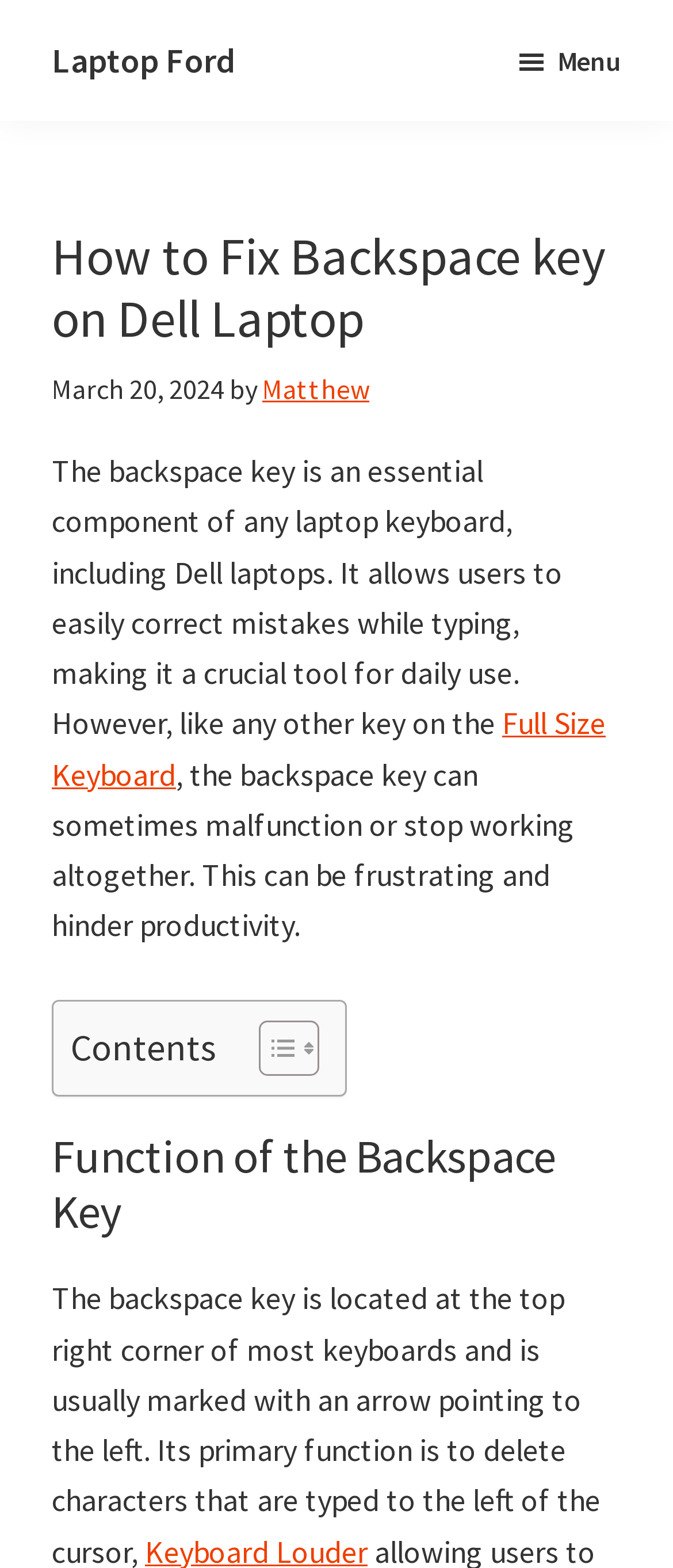What is the topic of the article?
Based on the image, provide your answer in one word or phrase.

Fixing backspace key